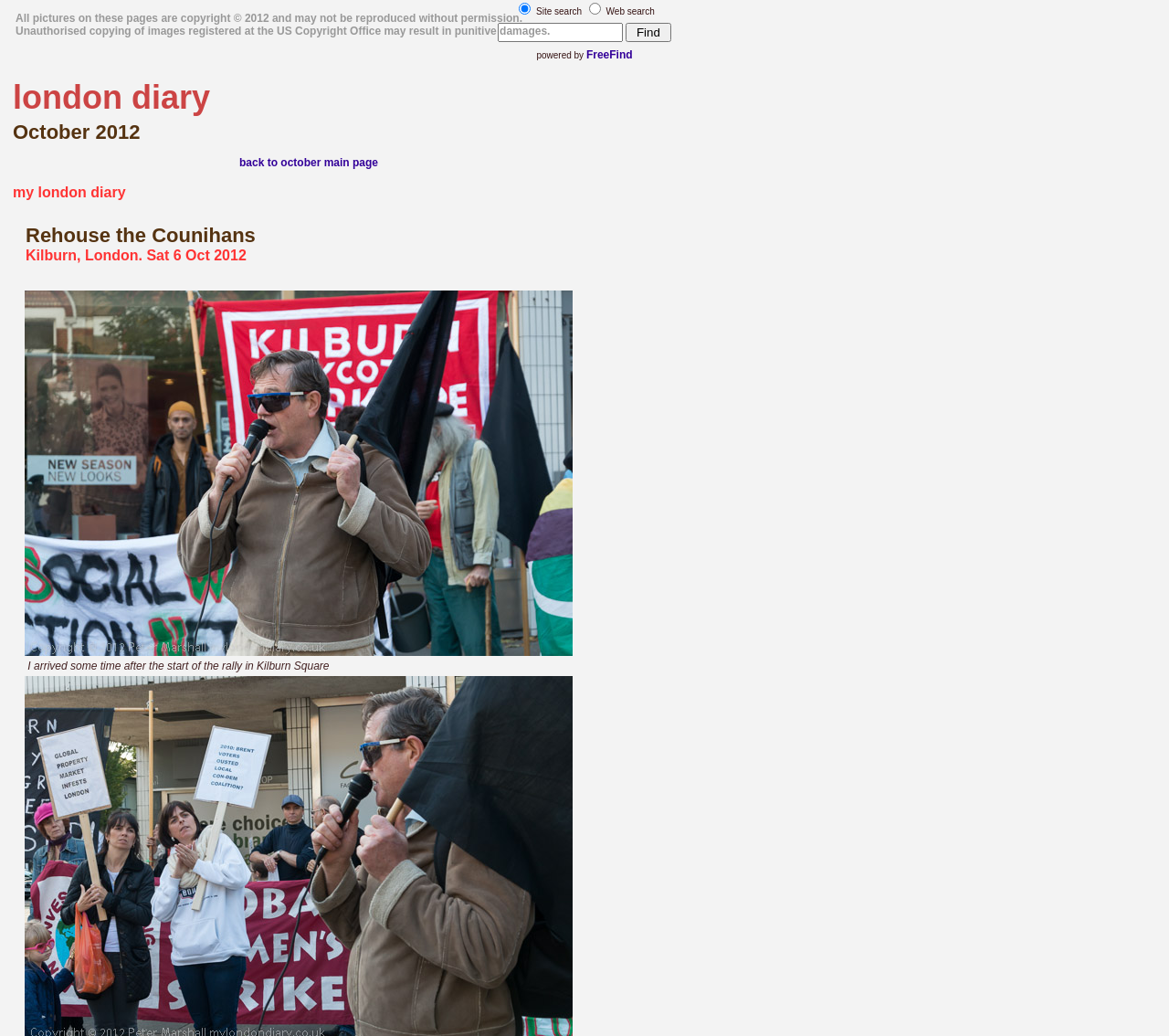What is the default search option?
Kindly offer a detailed explanation using the data available in the image.

I found the answer by looking at the radio button element with the text 'Site search' and it is checked, indicating it is the default search option.